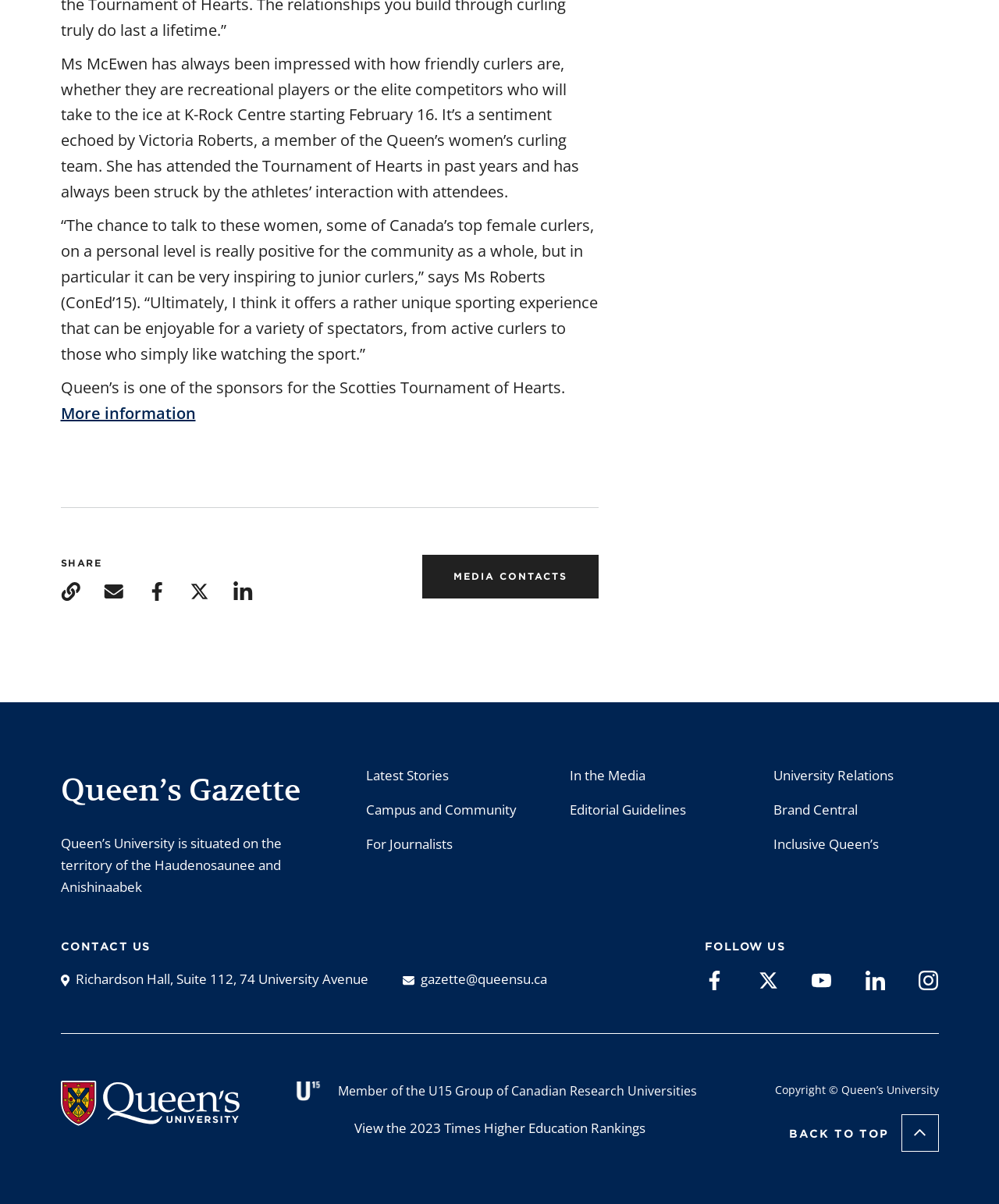Utilize the details in the image to thoroughly answer the following question: What is the name of the research university group that Queen's University is a part of?

The footer mentions that Queen's University is a member of the U15 Group of Canadian Research Universities, which is a group of research-intensive universities in Canada.